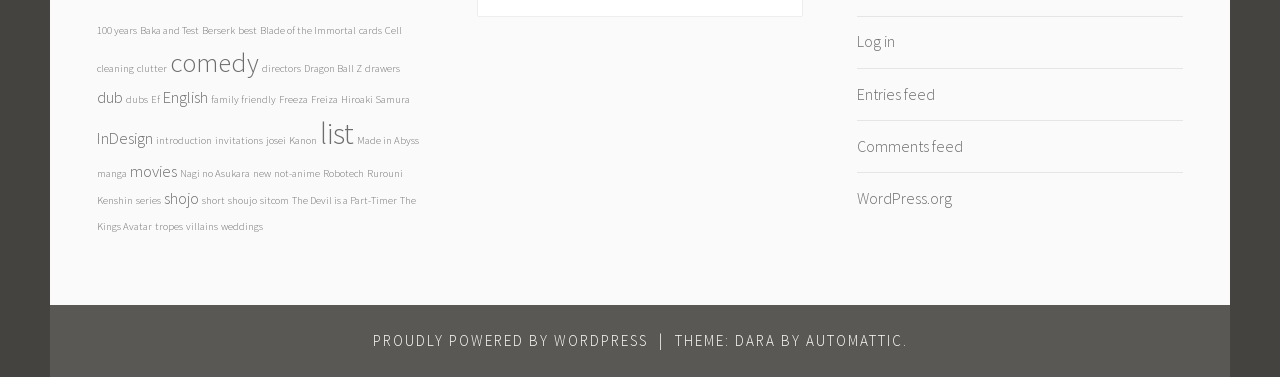What is the theme of the webpage?
Please elaborate on the answer to the question with detailed information.

I found the StaticText element with the text 'THEME: DARA BY' and its bounding box coordinates are [0.527, 0.877, 0.629, 0.927], which indicates that the theme of the webpage is DARA.